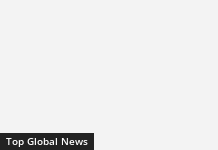What is the tone of the design of this section?
Can you offer a detailed and complete answer to this question?

The design of the section appears to be simple, yet it is effective in drawing viewers in, indicating that the content is intended to keep them informed on pressing international issues.